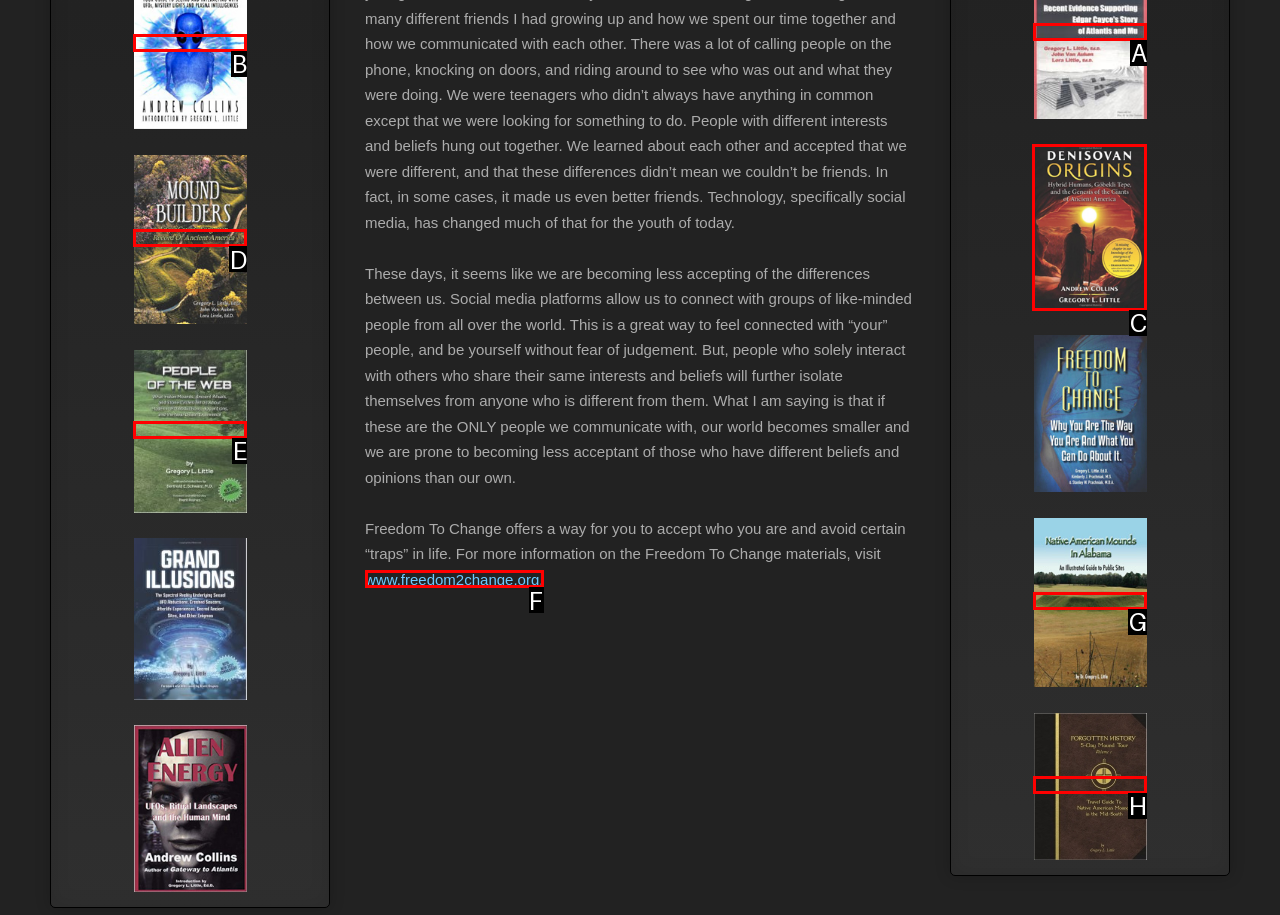Among the marked elements in the screenshot, which letter corresponds to the UI element needed for the task: view the Denisovan Origins image?

C